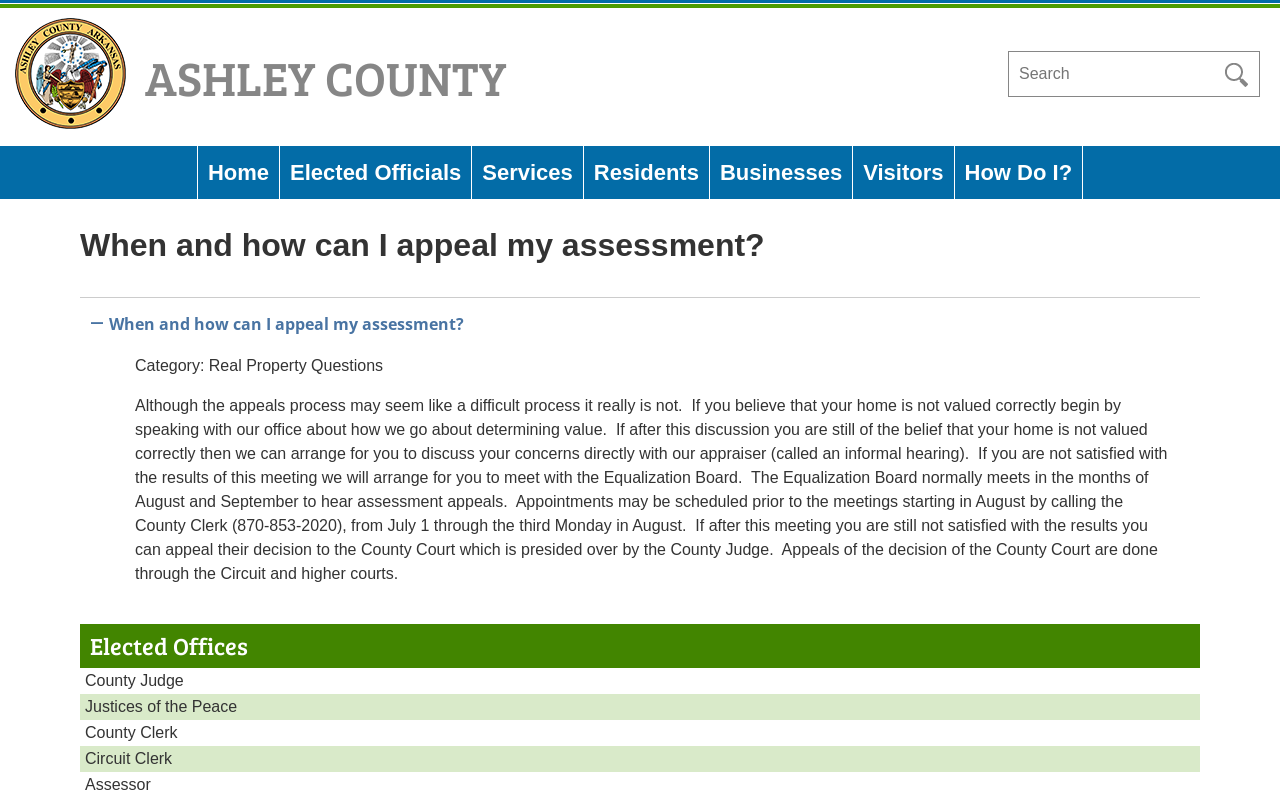Please identify the bounding box coordinates of the element's region that should be clicked to execute the following instruction: "Click the County Judge link". The bounding box coordinates must be four float numbers between 0 and 1, i.e., [left, top, right, bottom].

[0.062, 0.844, 0.938, 0.877]